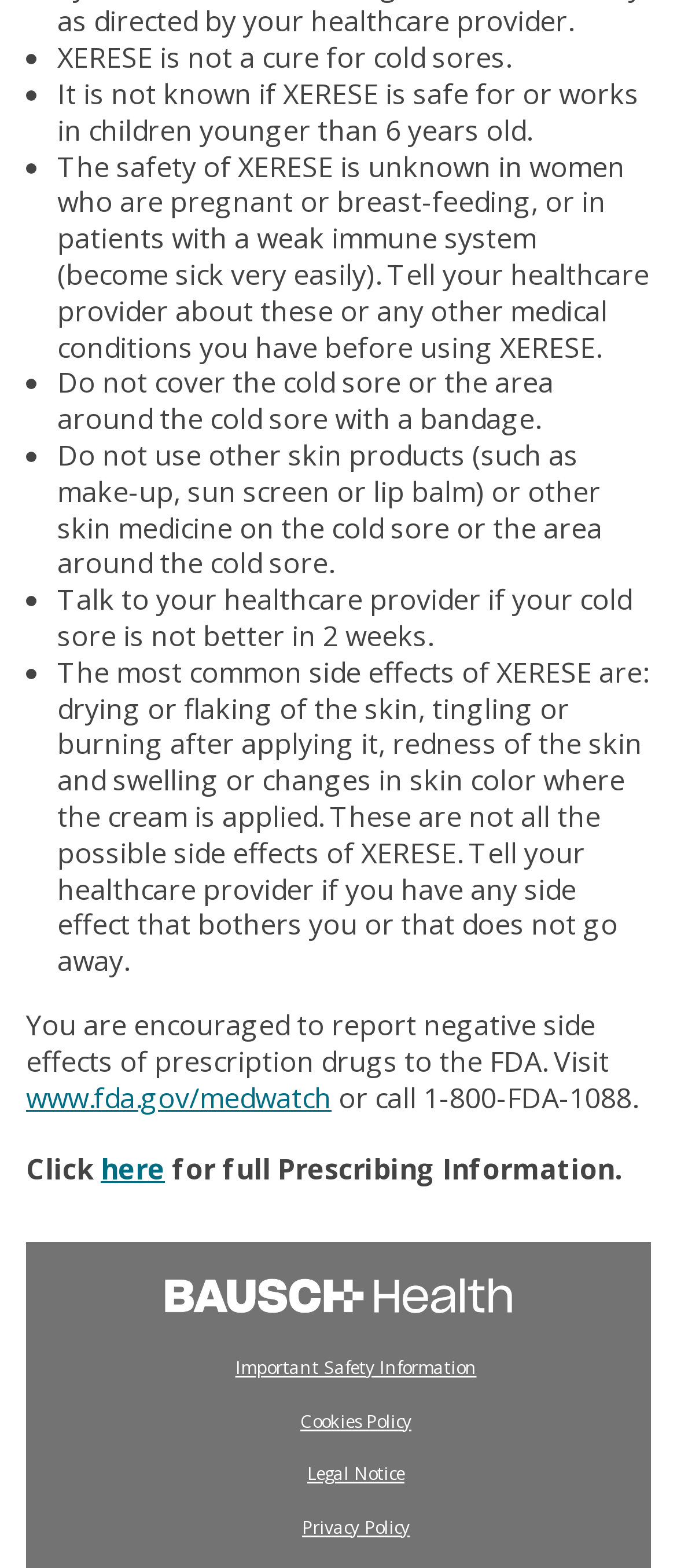What are the common side effects of XERESE?
Refer to the image and provide a one-word or short phrase answer.

Drying, tingling, redness, swelling